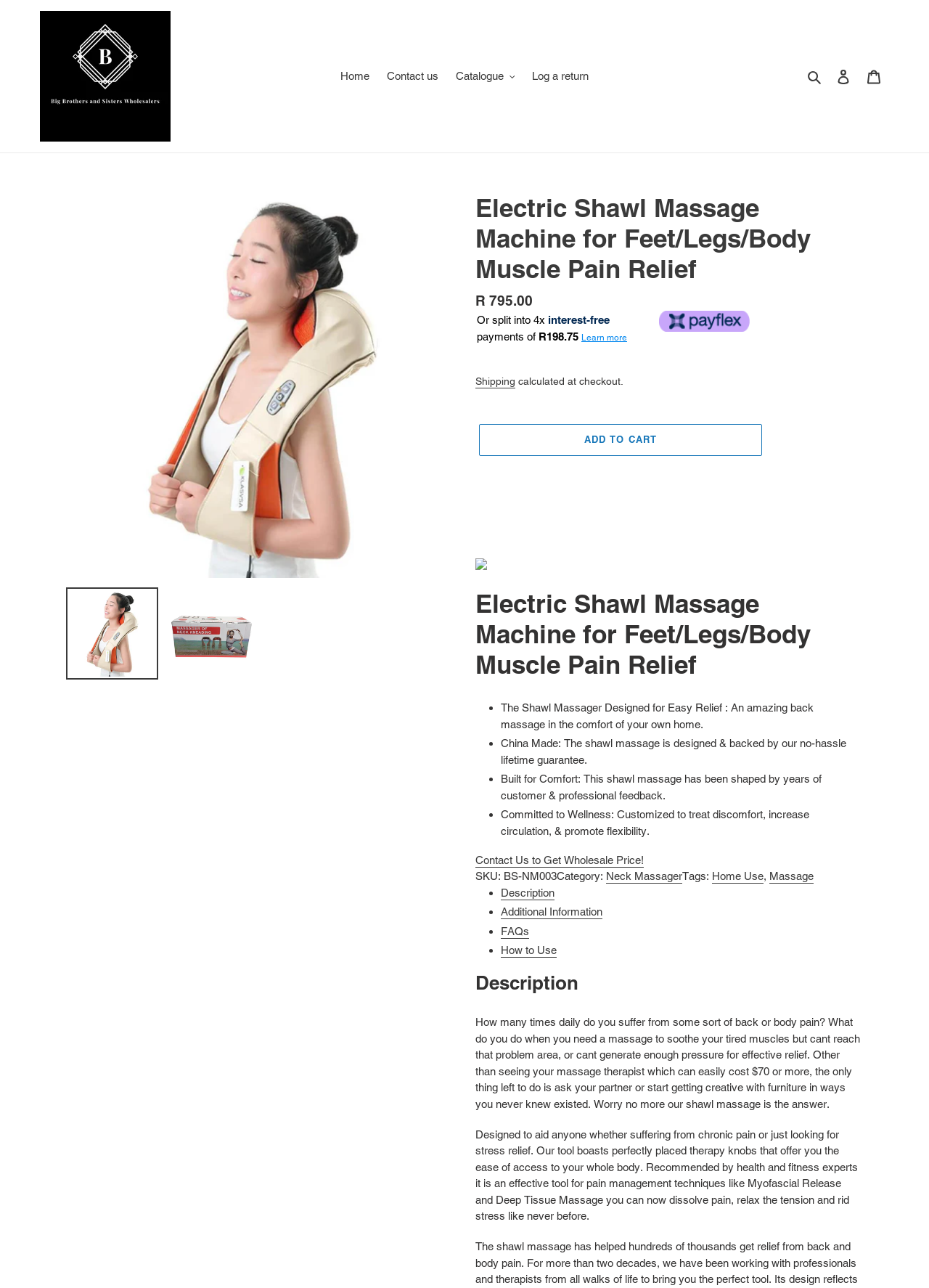Find the bounding box of the UI element described as: "Home Use". The bounding box coordinates should be given as four float values between 0 and 1, i.e., [left, top, right, bottom].

[0.766, 0.676, 0.822, 0.686]